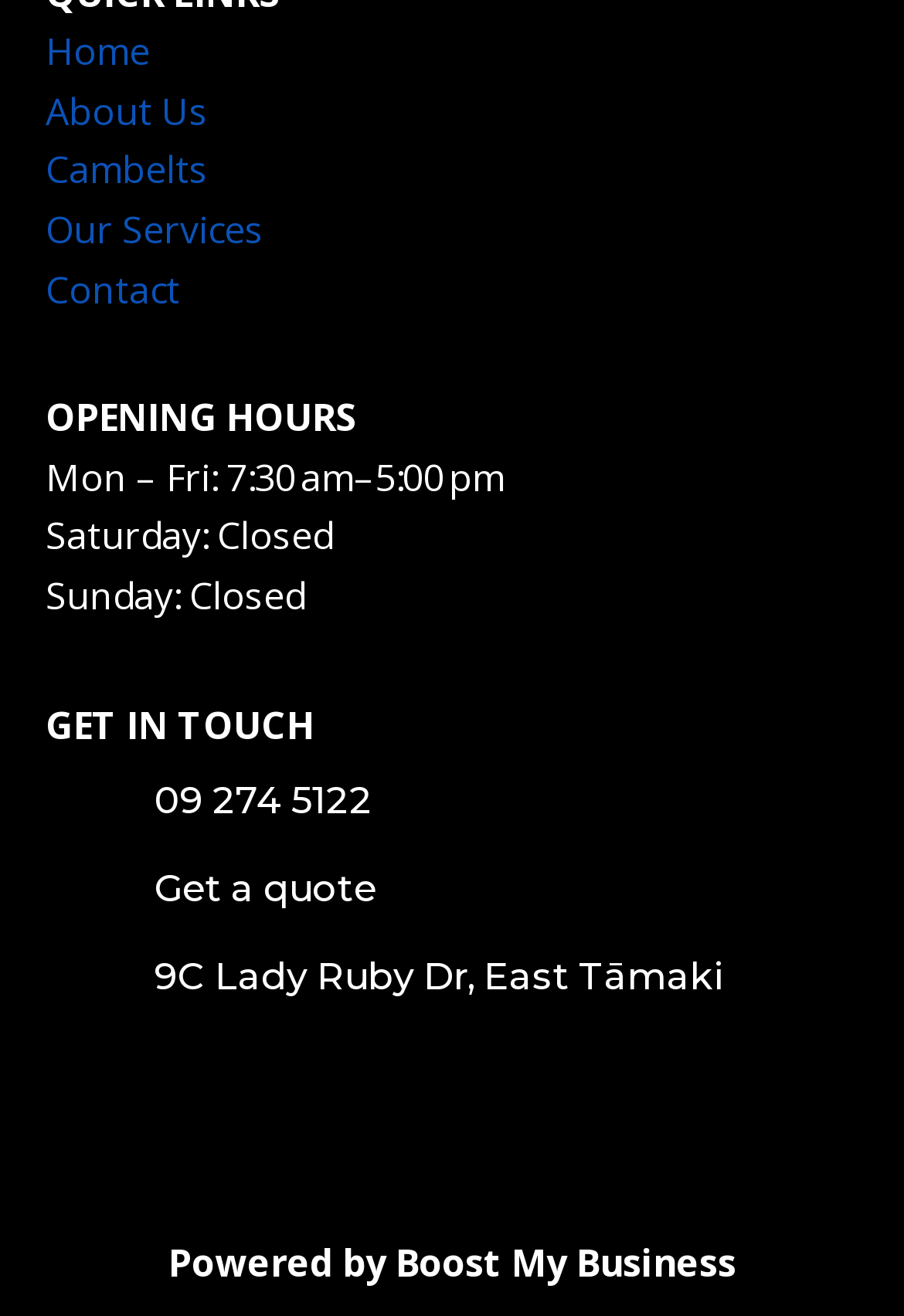Determine the coordinates of the bounding box for the clickable area needed to execute this instruction: "call the phone number".

[0.171, 0.592, 0.412, 0.625]